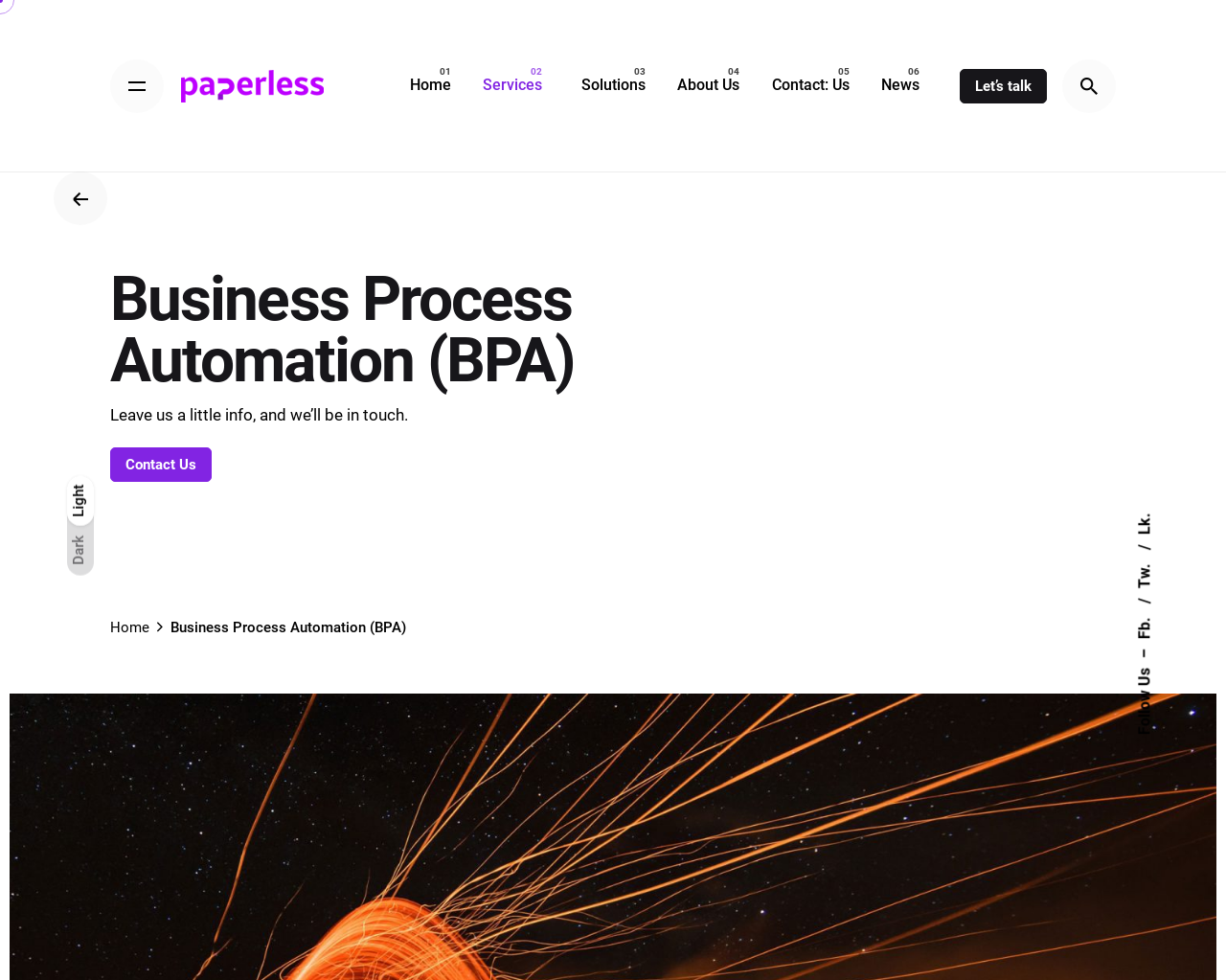Pinpoint the bounding box coordinates of the element you need to click to execute the following instruction: "Click on the 'Let’s talk' button". The bounding box should be represented by four float numbers between 0 and 1, in the format [left, top, right, bottom].

[0.783, 0.07, 0.854, 0.105]